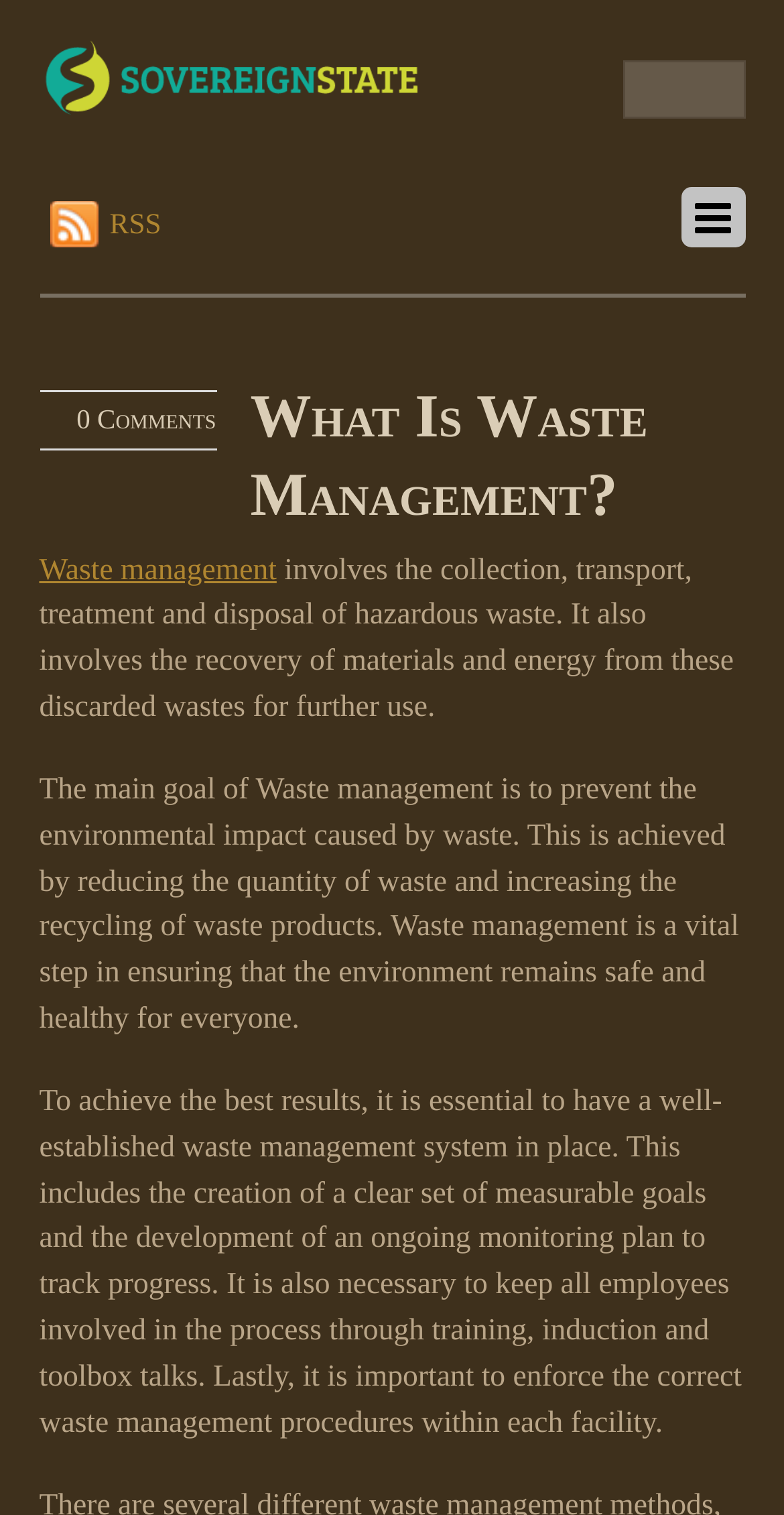Give a concise answer of one word or phrase to the question: 
What is waste management involved in?

Collection, transport, treatment, disposal